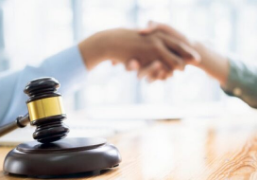Explain the image in a detailed way.

The image depicts a close-up view of a wooden gavel resting on a polished table, symbolizing justice and legal authority. In the foreground, two hands are engaged in a handshake, suggesting a meeting of minds or a resolution, indicative of agreement or partnership. This visual captures the essence of legal collaboration, often associated with attorneys and clients, possibly in the context of settling a lawsuit or forming a legal partnership. The background hints at a professional setting, with soft light enhancing the atmosphere of trust and cooperation in legal matters.